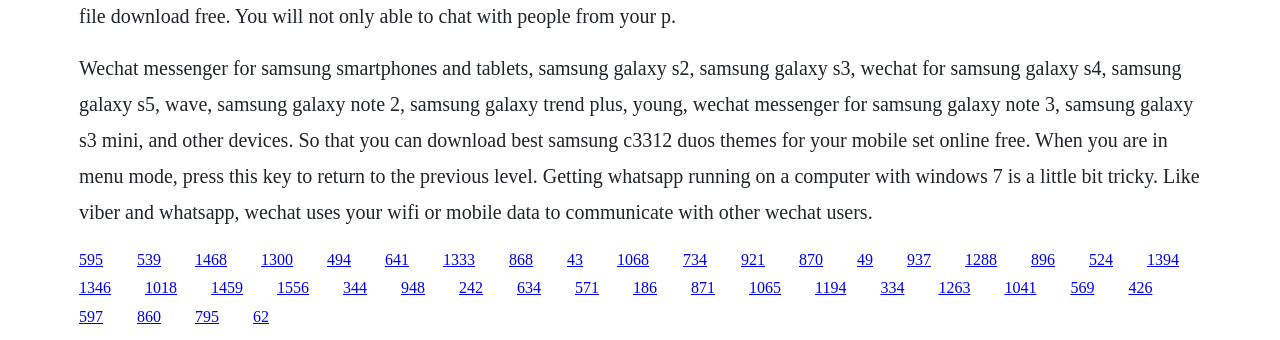Bounding box coordinates are specified in the format (top-left x, top-left y, bottom-right x, bottom-right y). All values are floating point numbers bounded between 0 and 1. Please provide the bounding box coordinate of the region this sentence describes: 1333

[0.346, 0.737, 0.371, 0.787]